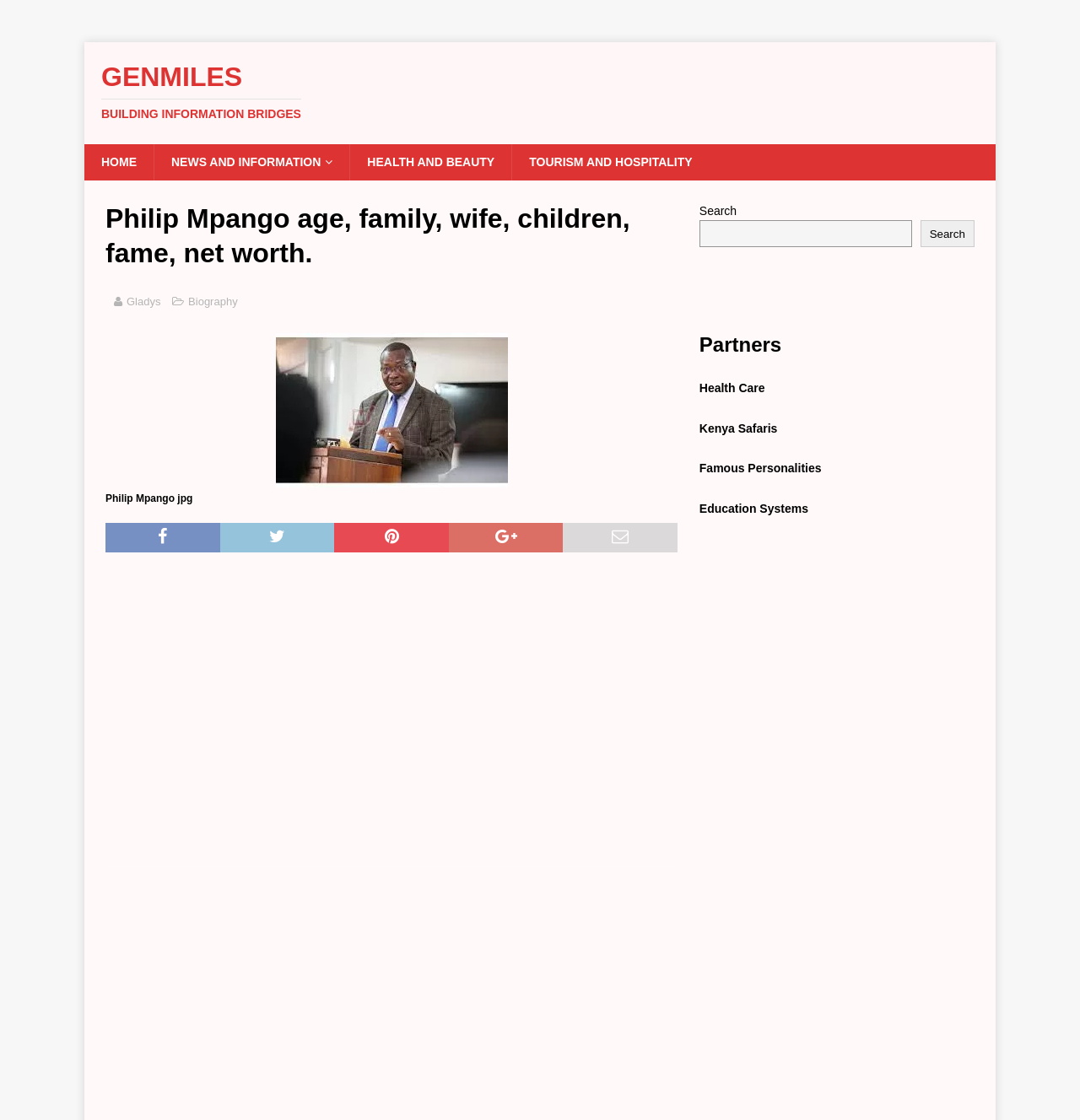Extract the primary heading text from the webpage.

Philip Mpango age, family, wife, children, fame, net worth.